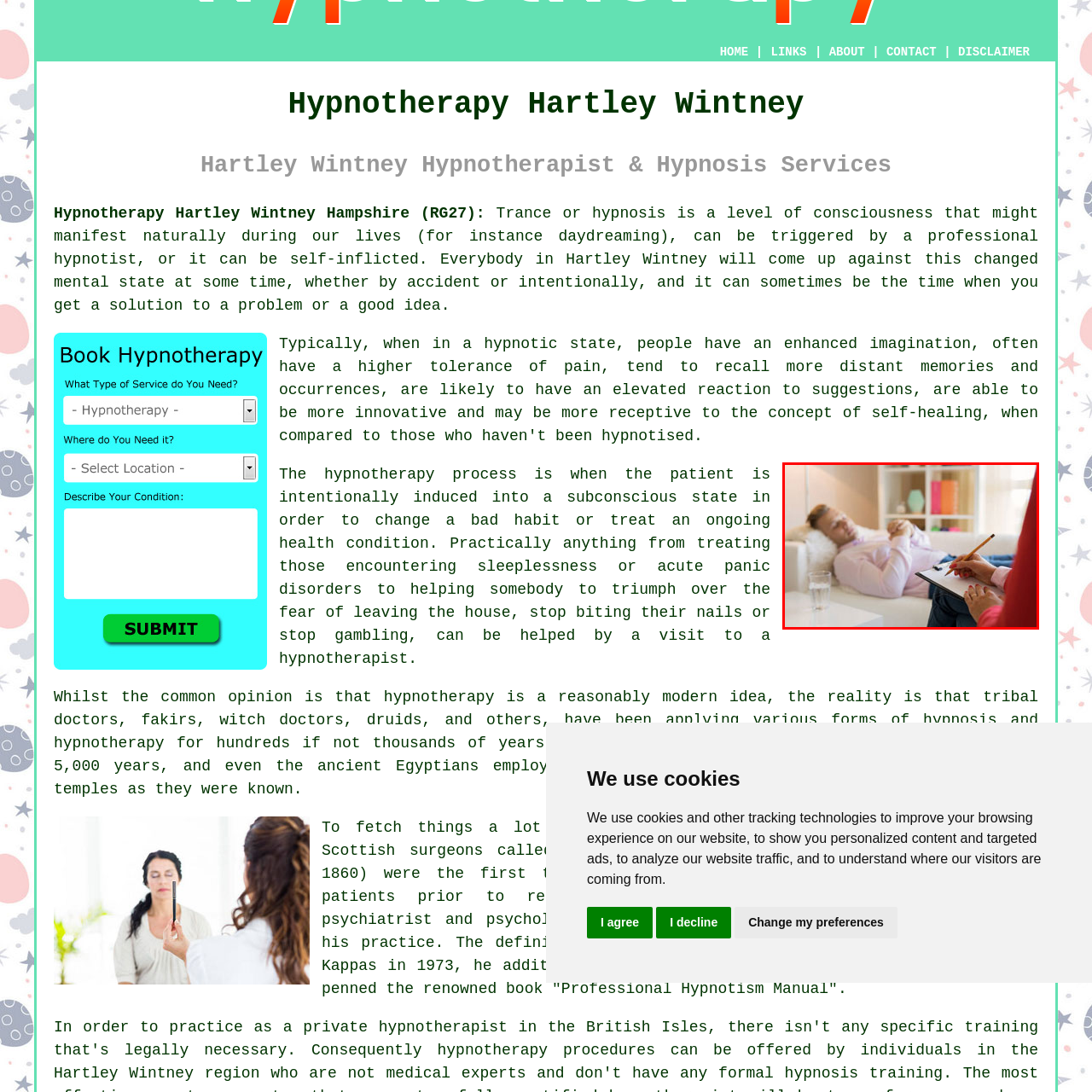Create a thorough and descriptive caption for the photo marked by the red boundary.

The image depicts a serene hypnotherapy session in a calming interior space. A male client, reclining comfortably on a white couch, appears to be in a relaxed, trance-like state. He is dressed in a light pink shirt, suggesting a casual yet professional atmosphere. Opposite him, a therapist, whose hands hold a notebook and pencil, is actively taking notes, indicating a focus on the client's experience and progress. The soft lighting and contemporary decor, including colorful accents seen in the background shelves, enhance the comforting ambiance, characteristic of a hypnotherapy environment. This scene effectively captures the essence of hypnotherapy as a collaborative and introspective healing process.